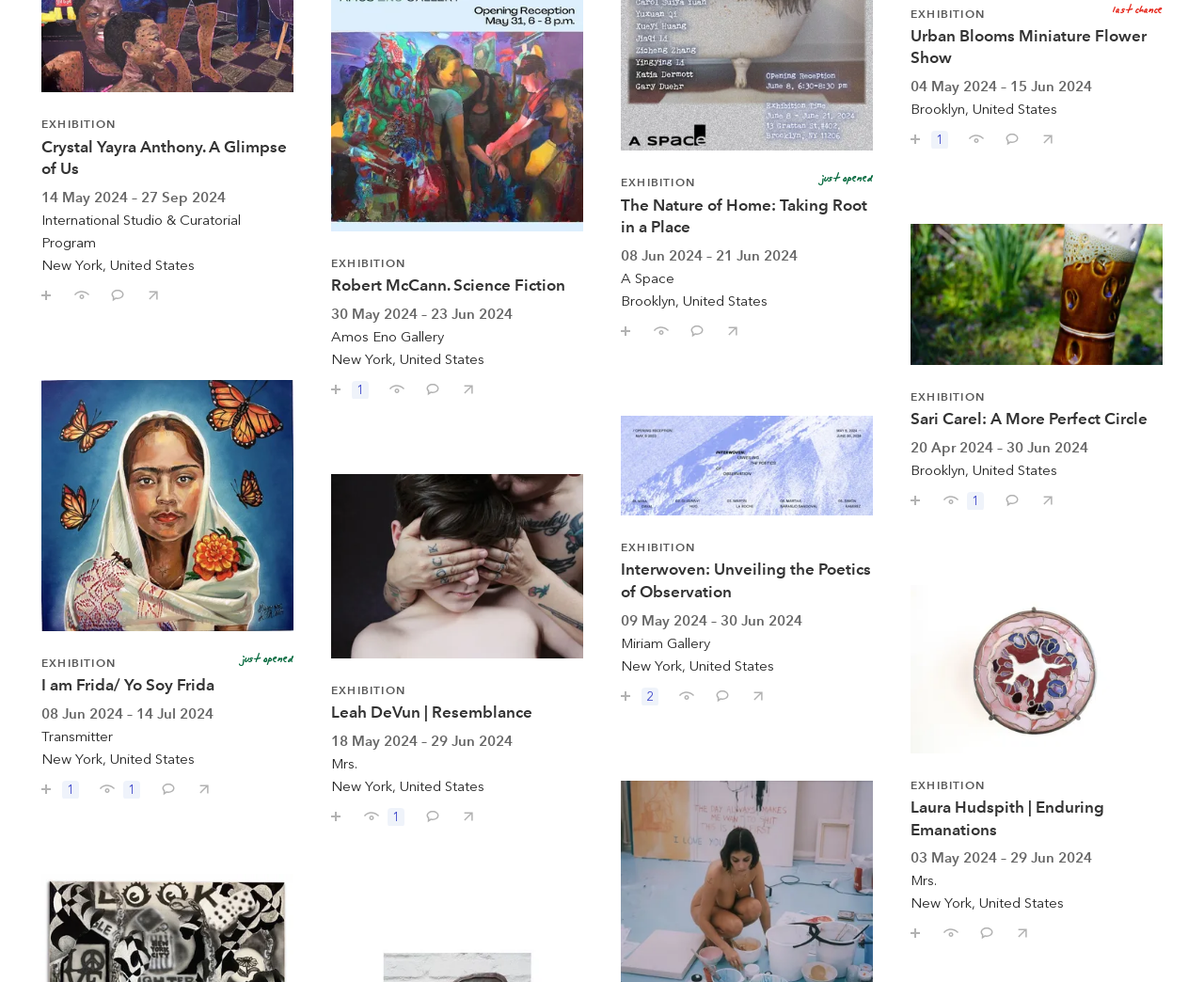Identify the bounding box coordinates of the clickable section necessary to follow the following instruction: "Comment on I am Frida/ Yo Soy Frida". The coordinates should be presented as four float numbers from 0 to 1, i.e., [left, top, right, bottom].

[0.124, 0.785, 0.146, 0.813]